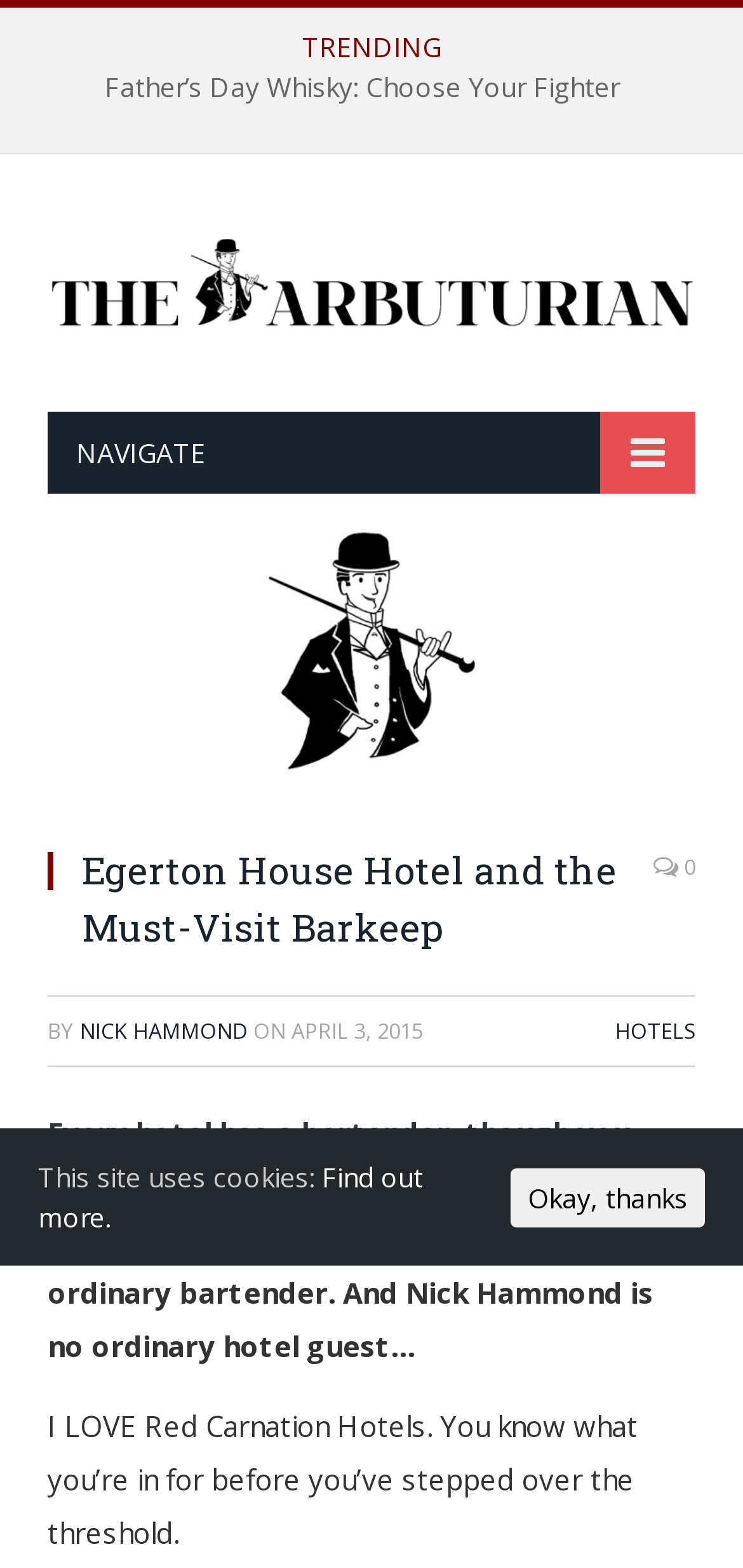Find the bounding box coordinates for the element that must be clicked to complete the instruction: "View the article written by NICK HAMMOND". The coordinates should be four float numbers between 0 and 1, indicated as [left, top, right, bottom].

[0.108, 0.648, 0.333, 0.666]